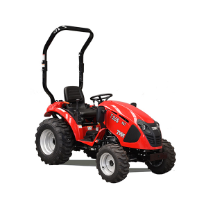What is the color of the tractor?
Refer to the image and provide a concise answer in one word or phrase.

red